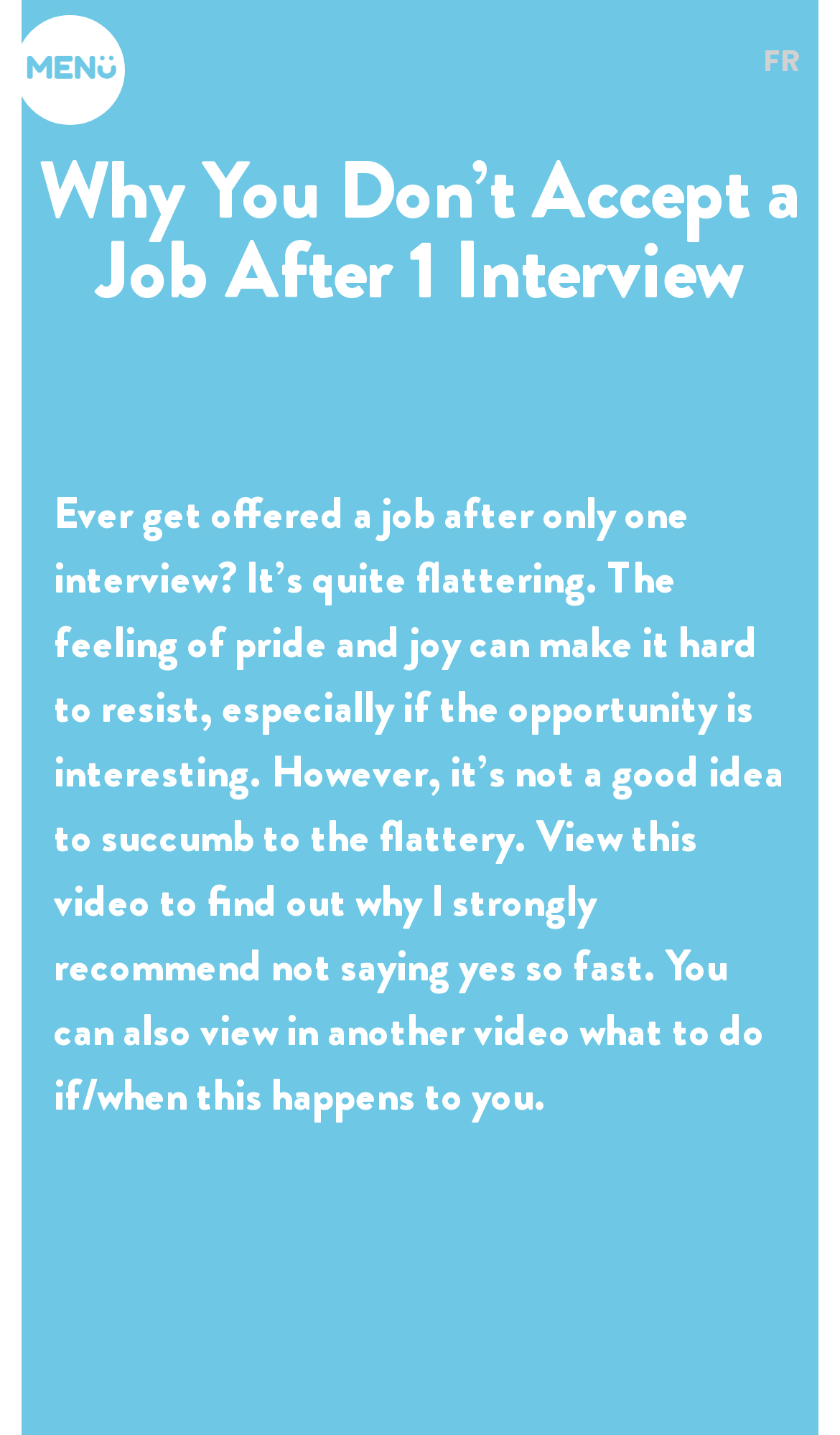Determine the bounding box coordinates for the clickable element required to fulfill the instruction: "Watch the video about why you don't accept a job after one interview". Provide the coordinates as four float numbers between 0 and 1, i.e., [left, top, right, bottom].

[0.1, 0.167, 0.9, 0.204]